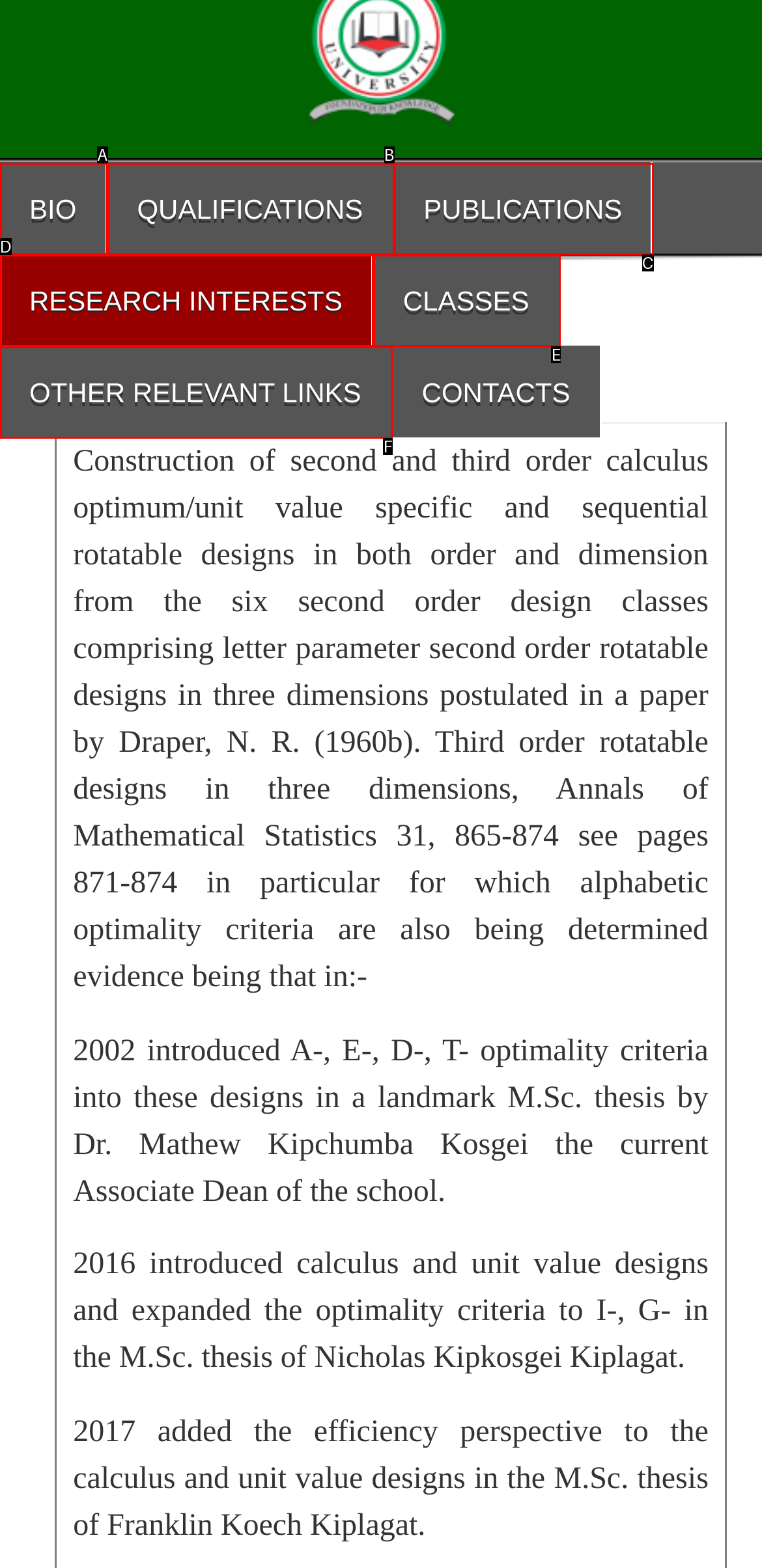Point out the option that best suits the description: Classes
Indicate your answer with the letter of the selected choice.

E